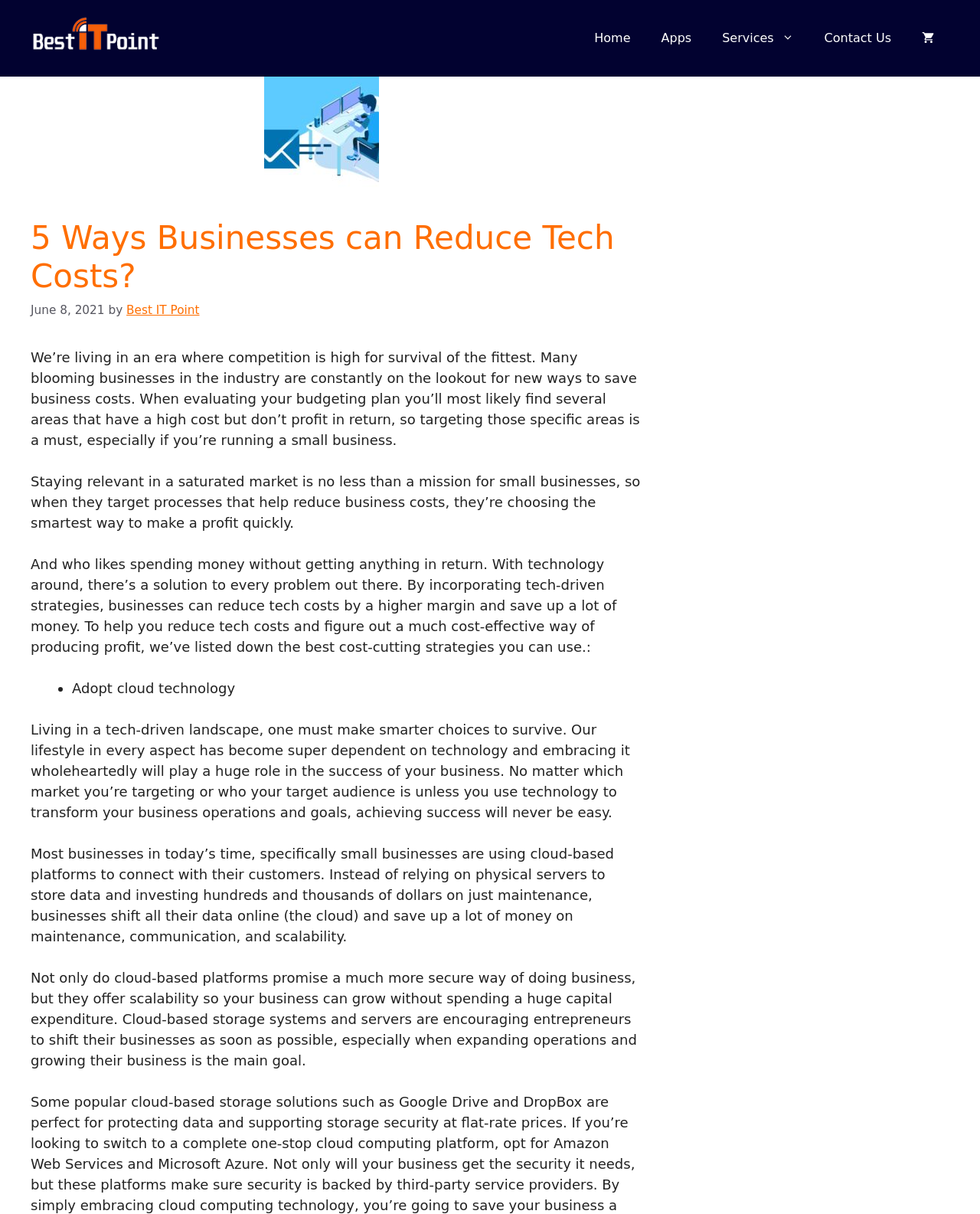Analyze the image and give a detailed response to the question:
What is the first way to reduce tech costs?

The first way to reduce tech costs can be found in the list of cost-cutting strategies, which is marked by a list marker '•' and contains the text 'Adopt cloud technology'.